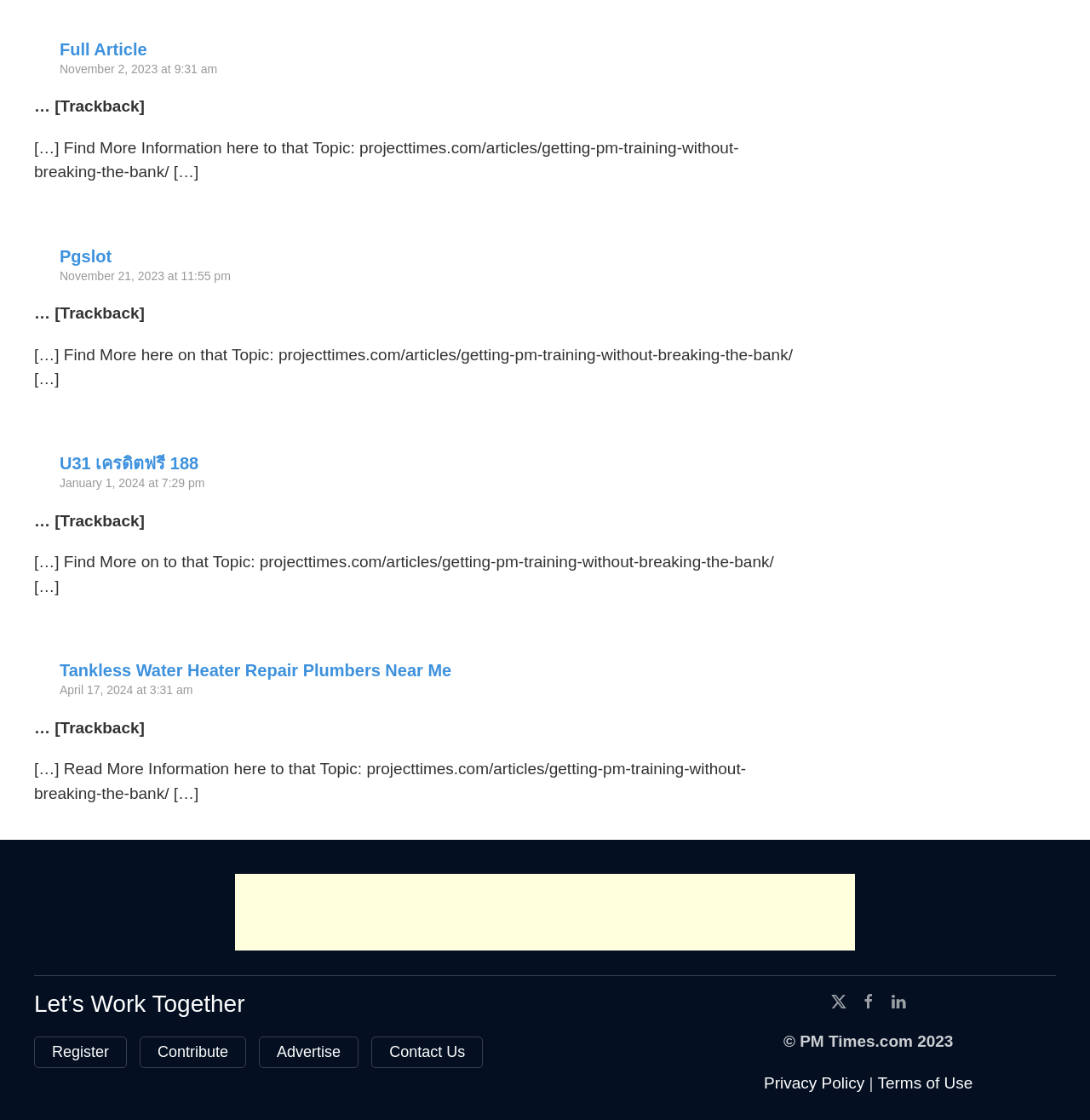What is the title of the first article?
Refer to the image and give a detailed answer to the question.

The first article's title can be found in the heading element with the text 'Full Article', which is located at the top of the webpage.